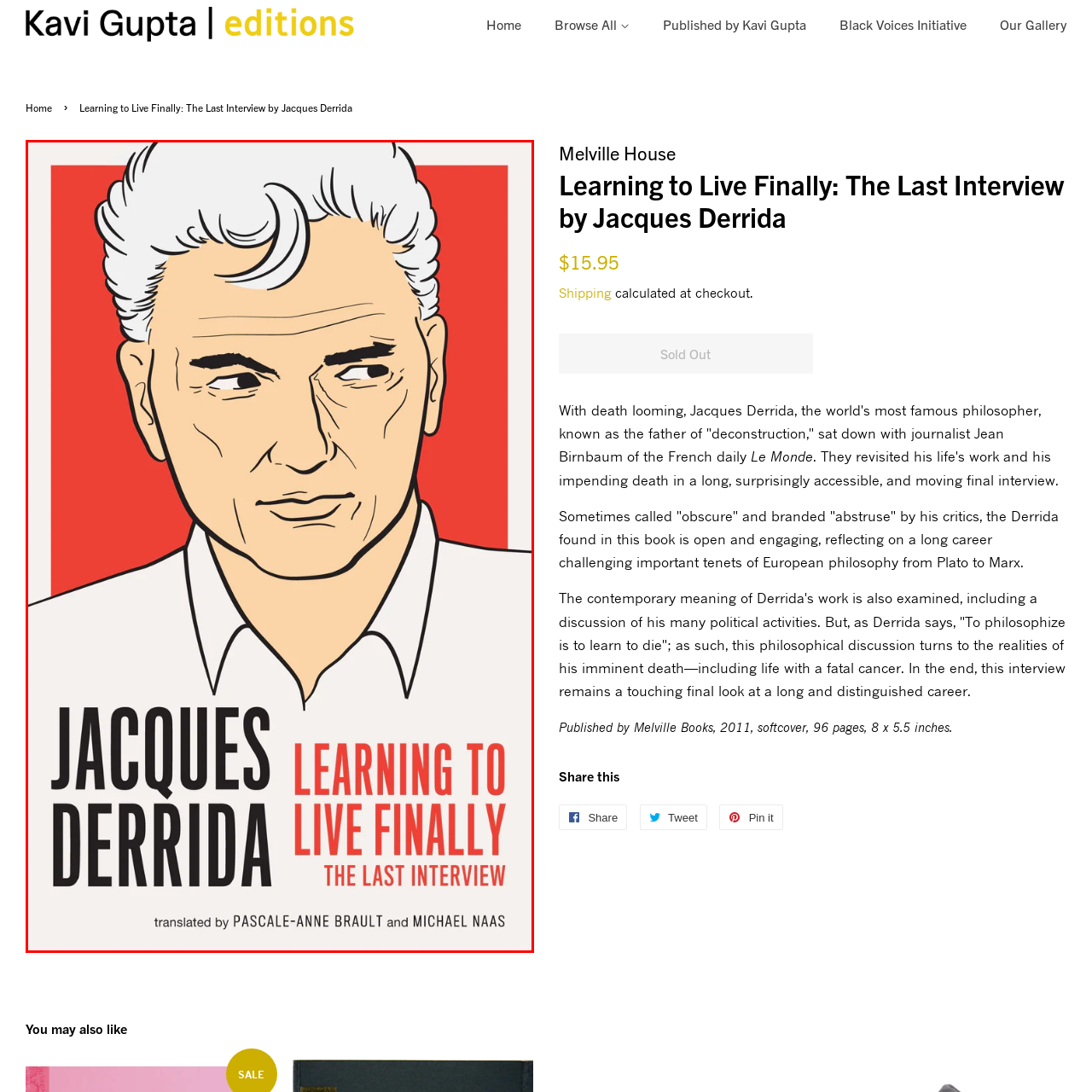What is the title of the book?
Inspect the image enclosed by the red bounding box and provide a detailed and comprehensive answer to the question.

The title of the book is 'Learning to Live Finally', which is presented in a modern typeface and immediately draws the viewer's attention, as stated in the caption.